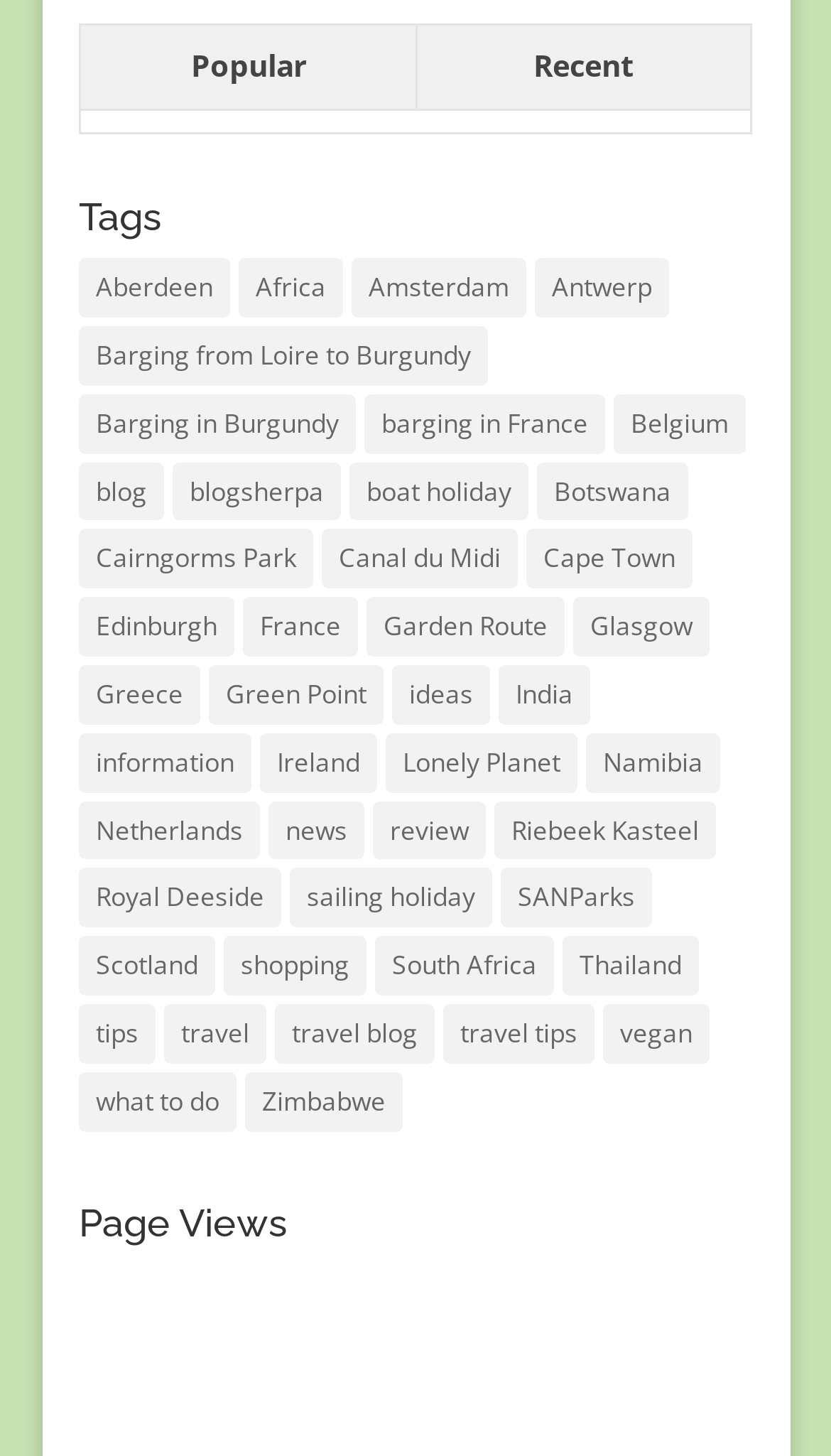Using the format (top-left x, top-left y, bottom-right x, bottom-right y), and given the element description, identify the bounding box coordinates within the screenshot: Ireland

[0.313, 0.503, 0.454, 0.544]